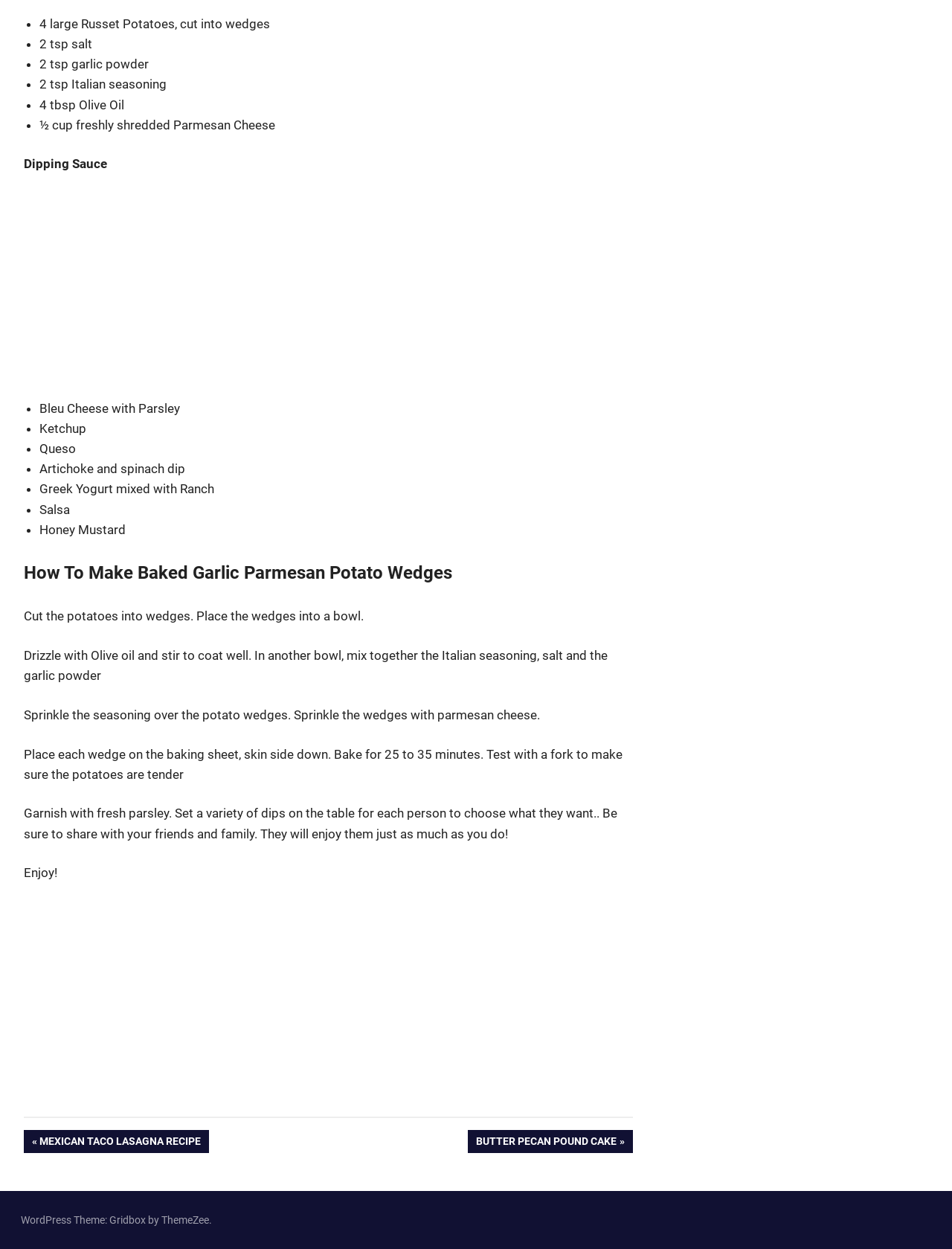Answer the following query with a single word or phrase:
What is the theme of the WordPress website?

Gridbox by ThemeZee